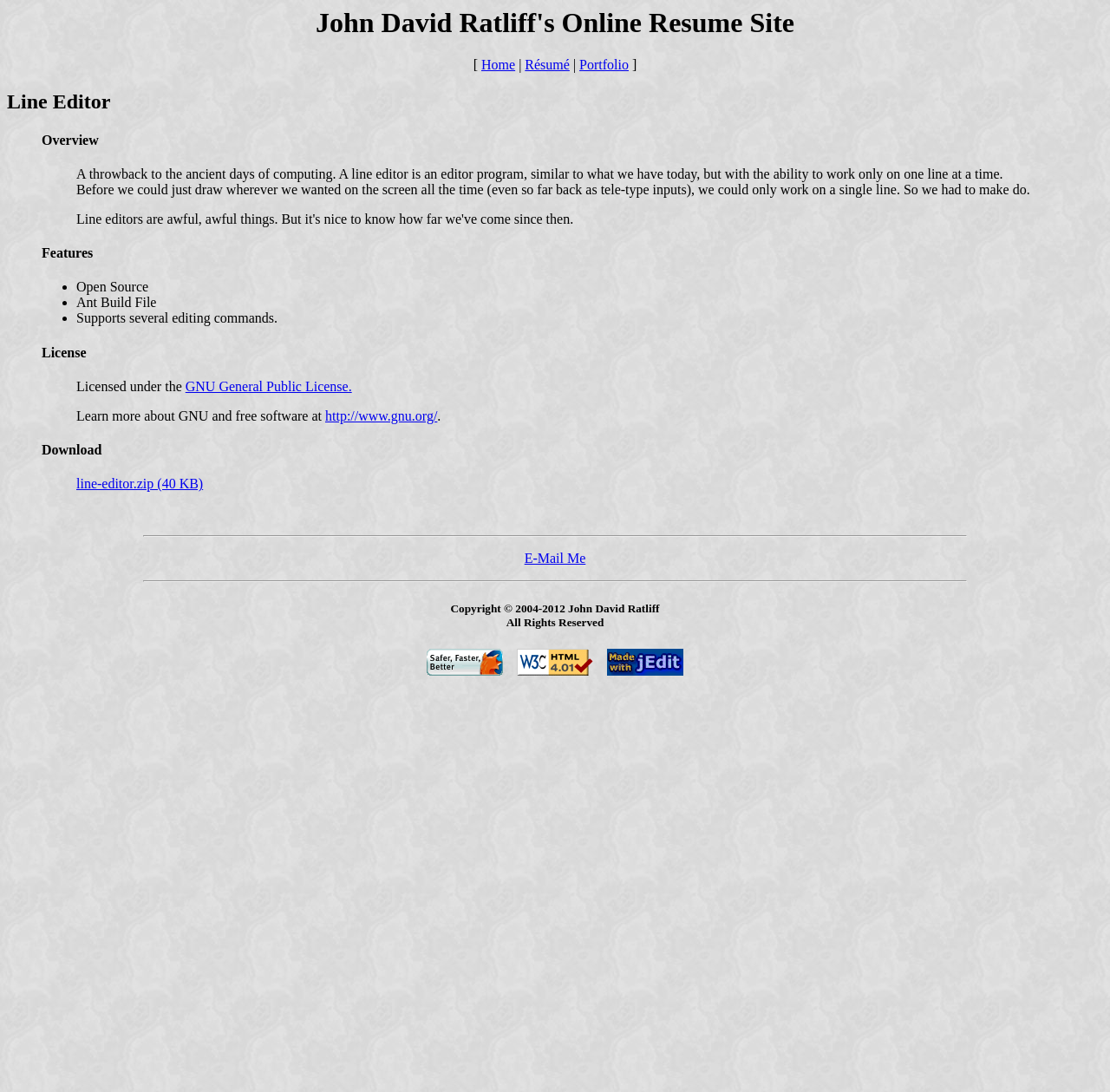What is the size of the downloadable Line Editor file?
Refer to the image and respond with a one-word or short-phrase answer.

40 KB